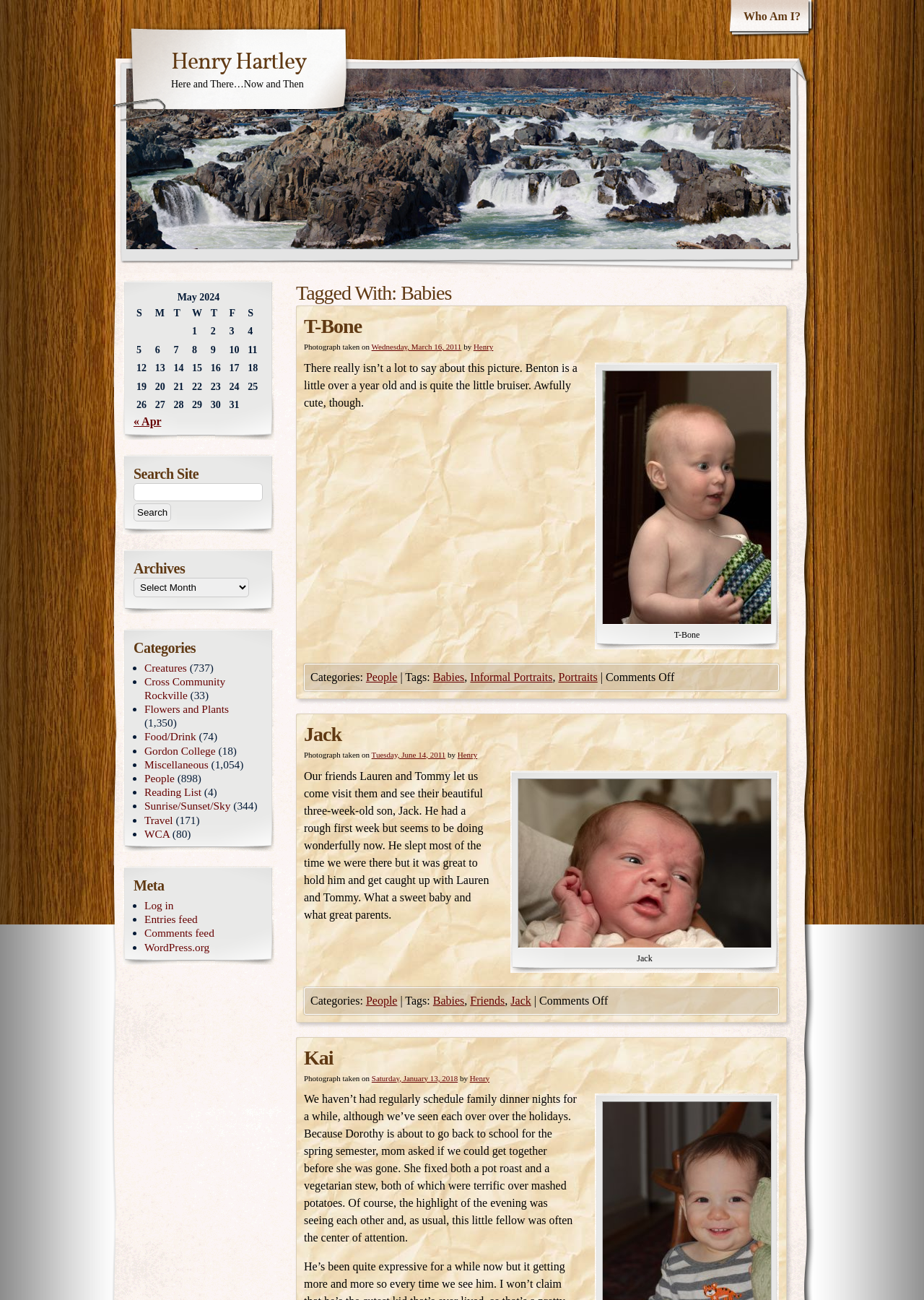Select the bounding box coordinates of the element I need to click to carry out the following instruction: "View the calendar for 'May 2024'".

[0.145, 0.224, 0.285, 0.319]